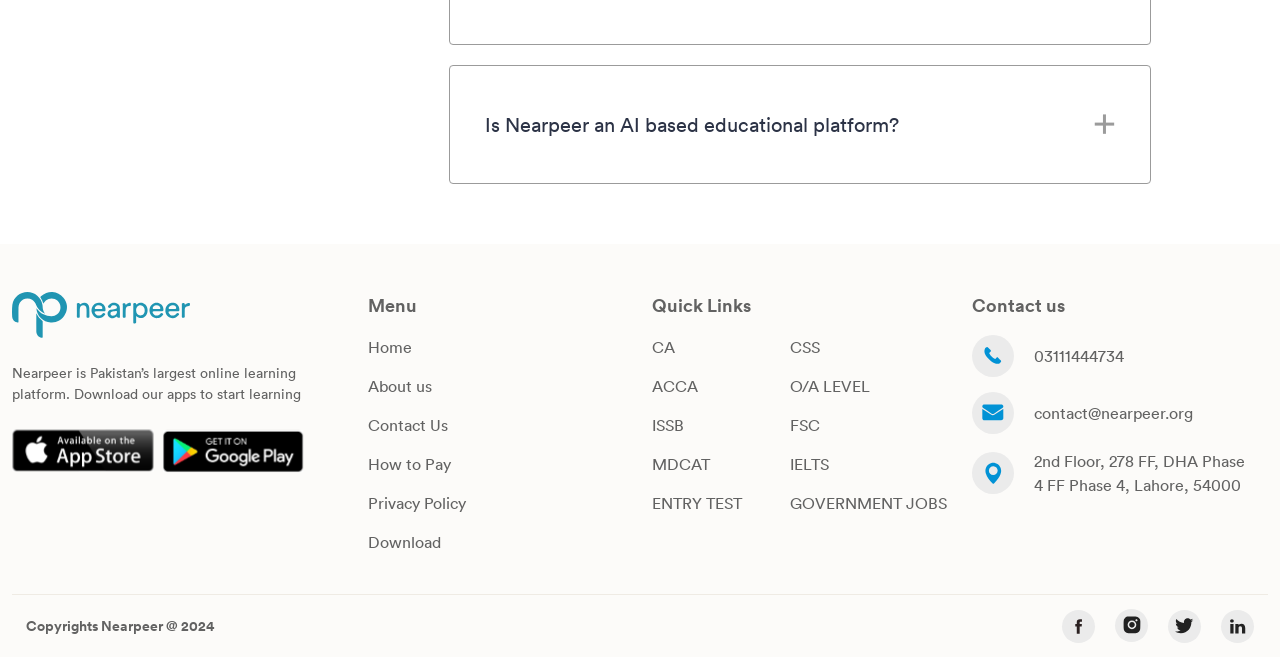What type of links are available in the 'Quick Links' section?
Please provide a single word or phrase as your answer based on the screenshot.

Educational links